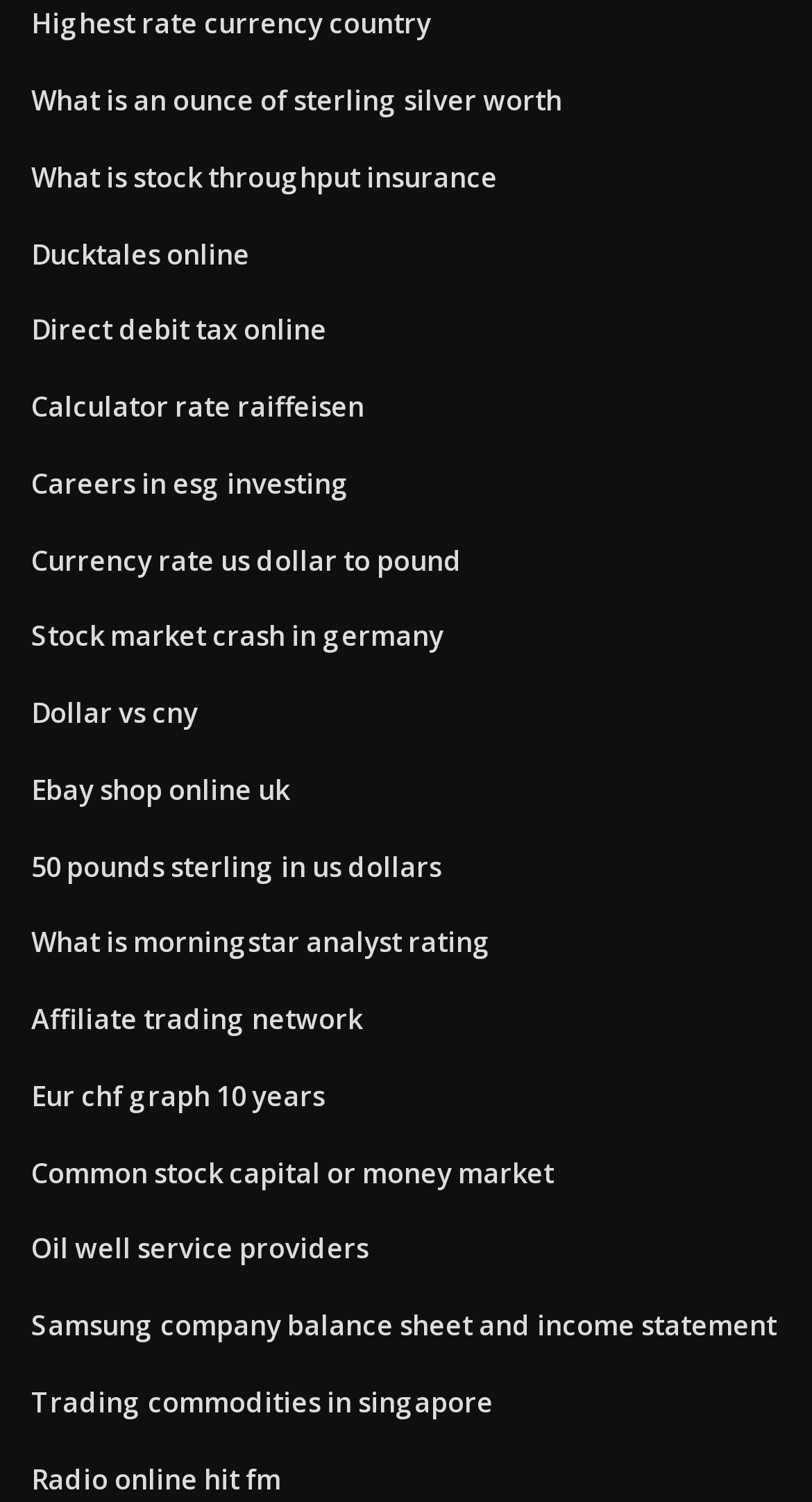Specify the bounding box coordinates of the region I need to click to perform the following instruction: "View the EUR CHF graph for 10 years". The coordinates must be four float numbers in the range of 0 to 1, i.e., [left, top, right, bottom].

[0.038, 0.717, 0.4, 0.742]